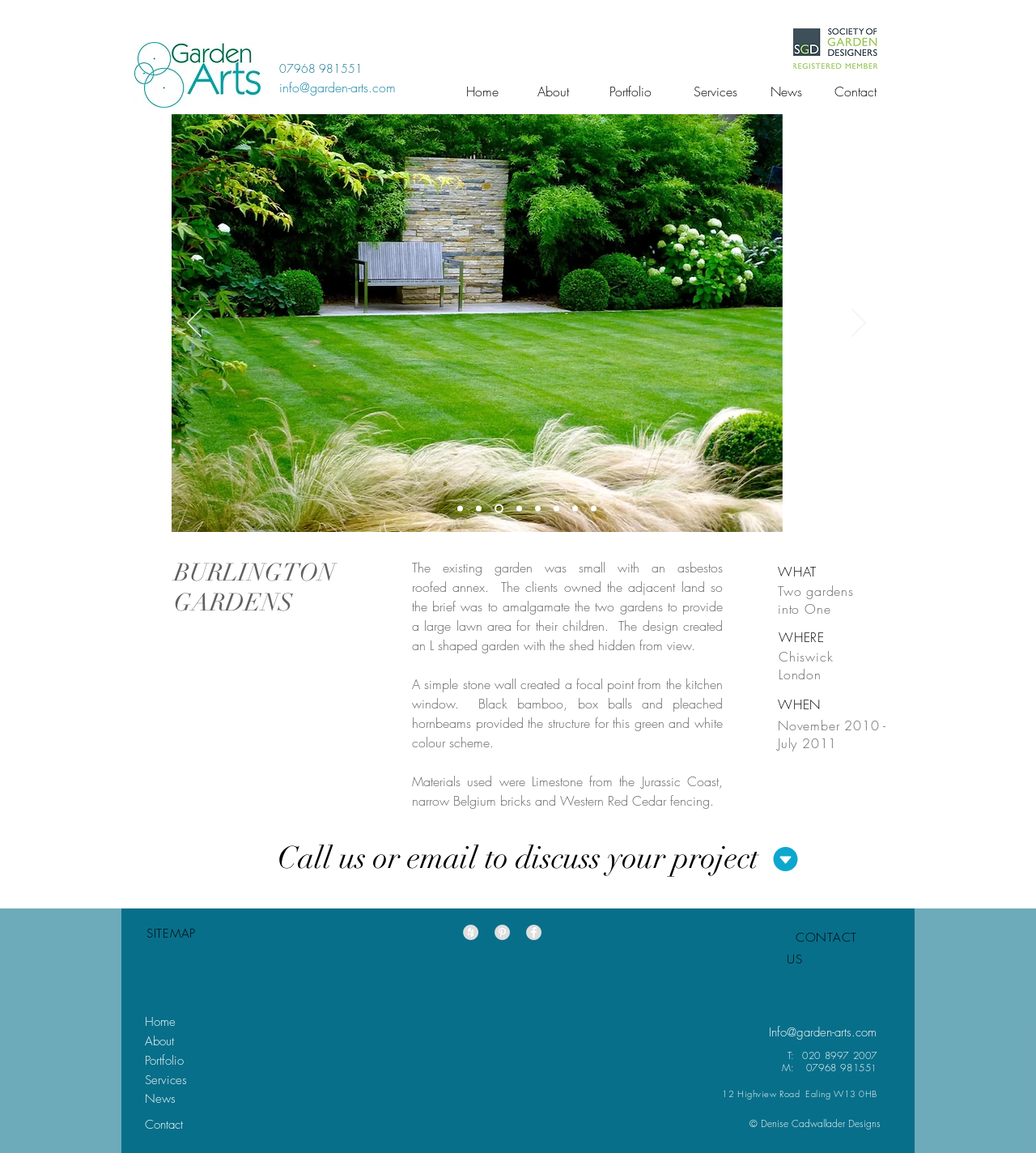Answer the question below using just one word or a short phrase: 
What is the location of the garden?

Chiswick, London